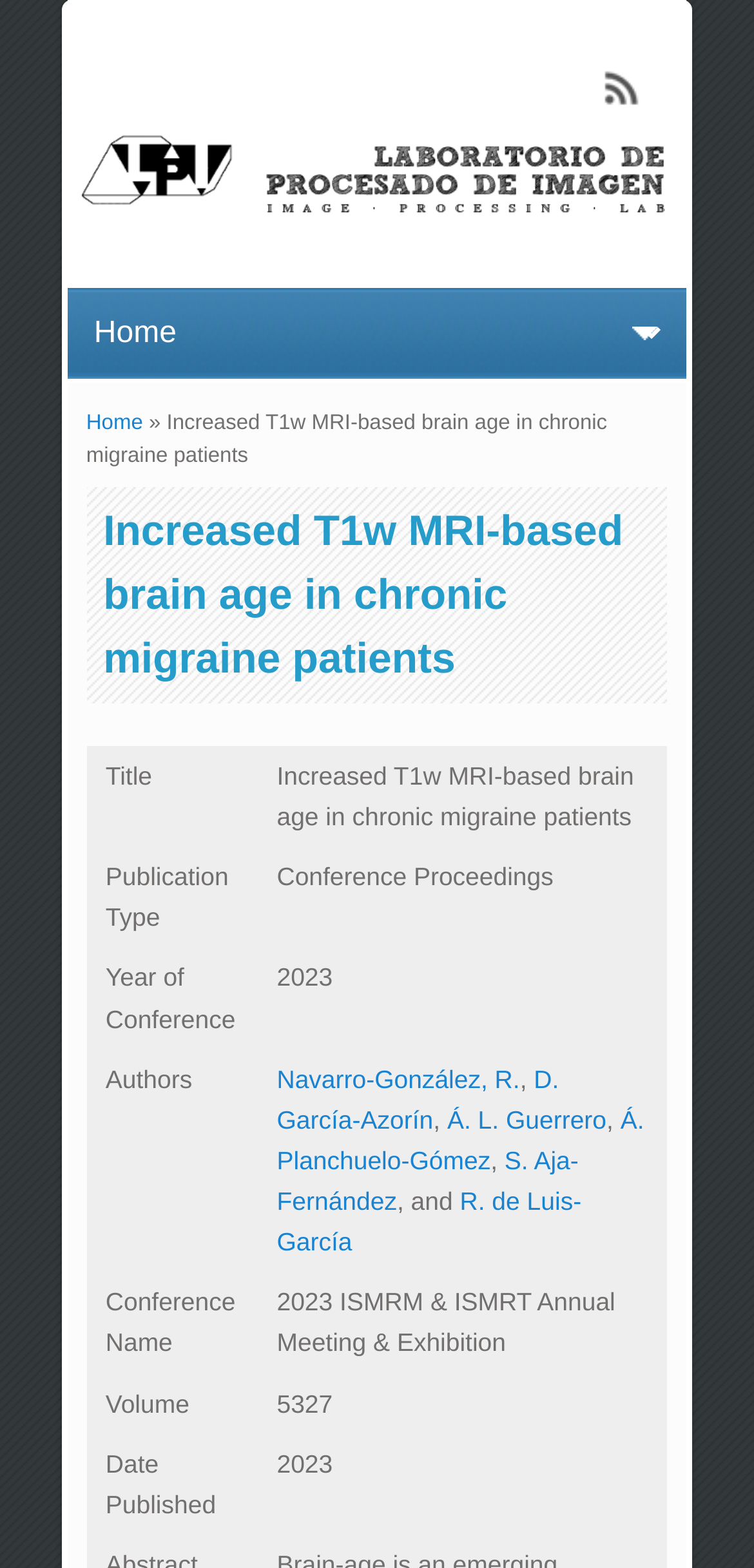Locate the bounding box coordinates of the segment that needs to be clicked to meet this instruction: "visit the page of author Navarro-González, R.".

[0.367, 0.679, 0.689, 0.697]